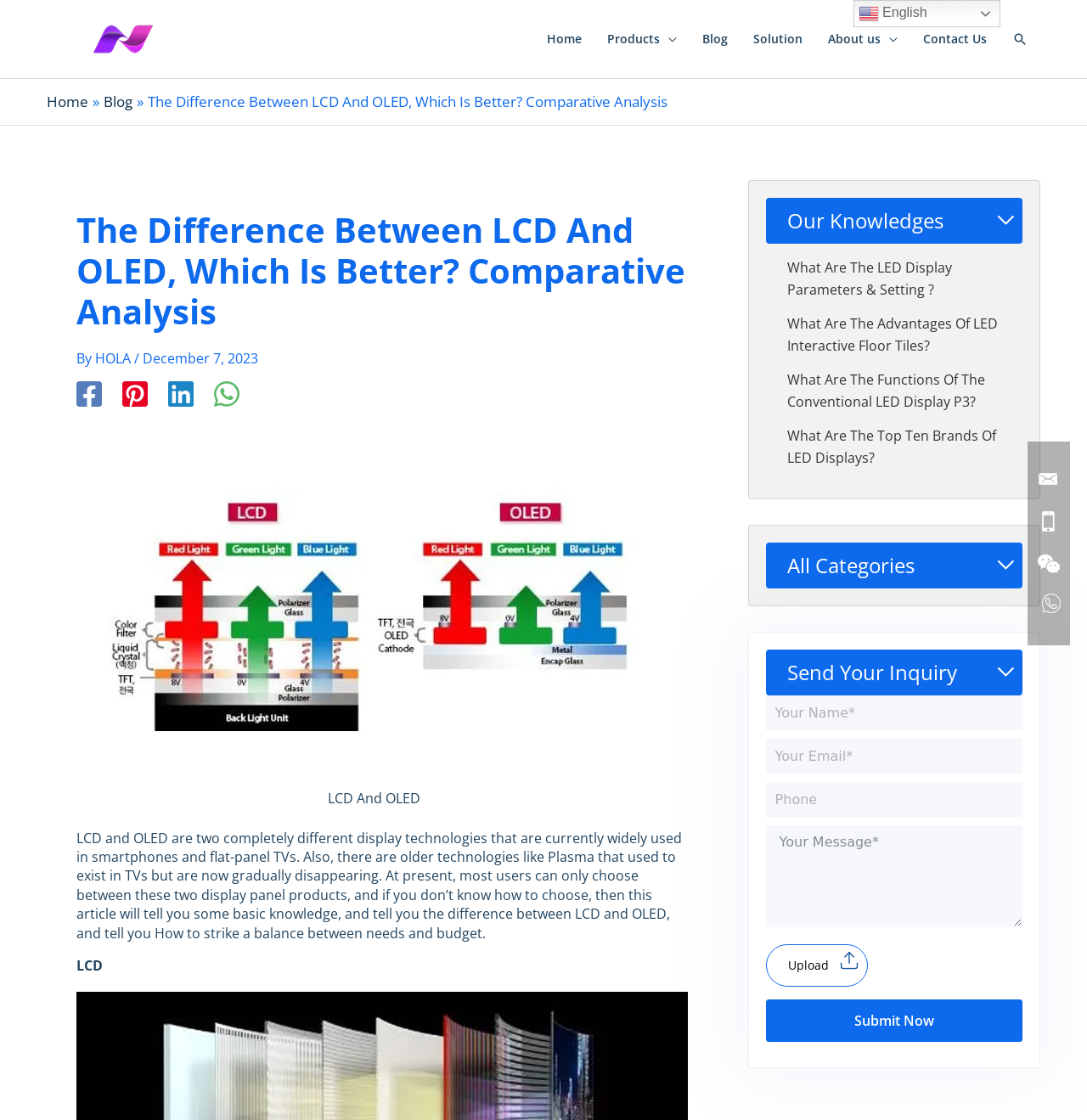Show the bounding box coordinates of the region that should be clicked to follow the instruction: "Submit the quick quote form."

[0.704, 0.892, 0.941, 0.93]